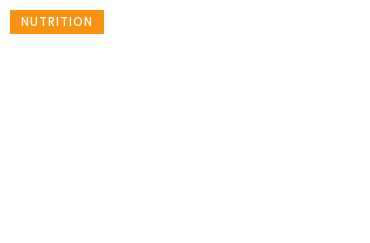Answer succinctly with a single word or phrase:
What is the purpose of the articles and links?

Promote healthy eating